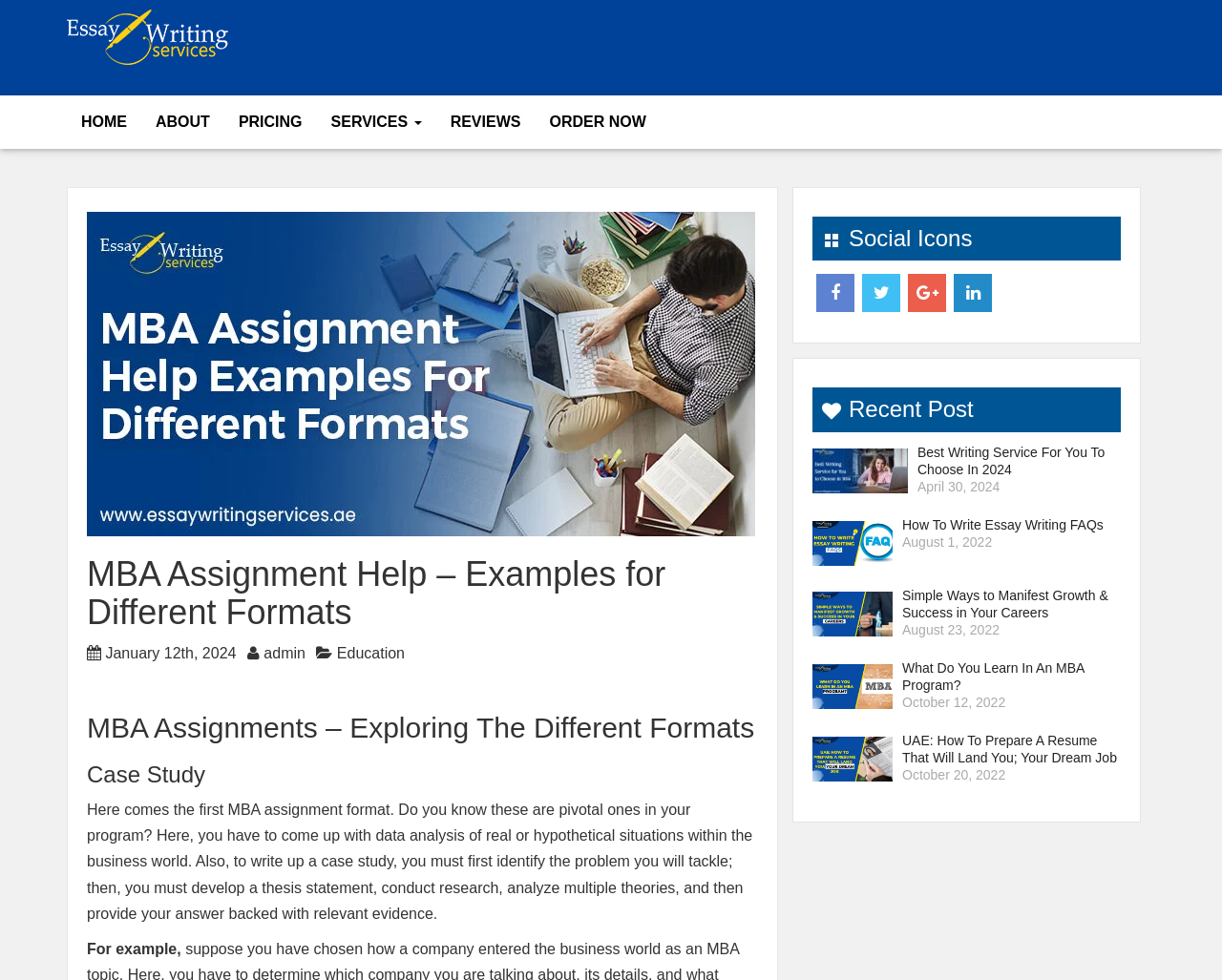Answer the question in one word or a short phrase:
What is the date of the latest post?

January 12th, 2024